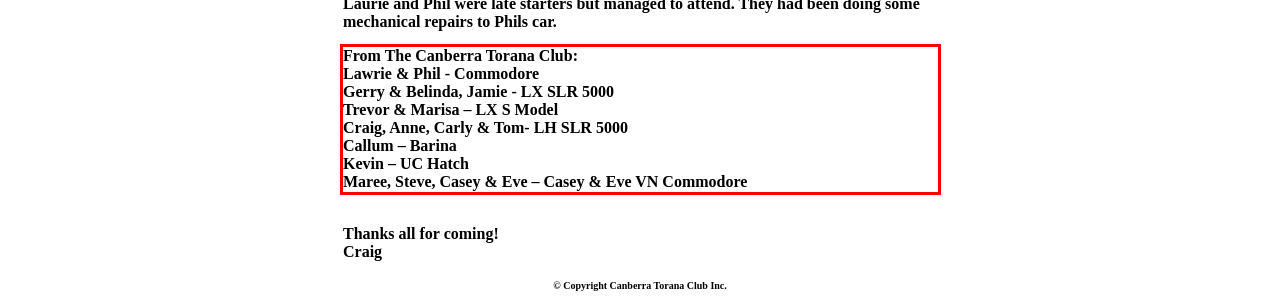Analyze the red bounding box in the provided webpage screenshot and generate the text content contained within.

From The Canberra Torana Club: Lawrie & Phil - Commodore Gerry & Belinda, Jamie - LX SLR 5000 Trevor & Marisa – LX S Model Craig, Anne, Carly & Tom- LH SLR 5000 Callum – Barina Kevin – UC Hatch Maree, Steve, Casey & Eve – Casey & Eve VN Commodore